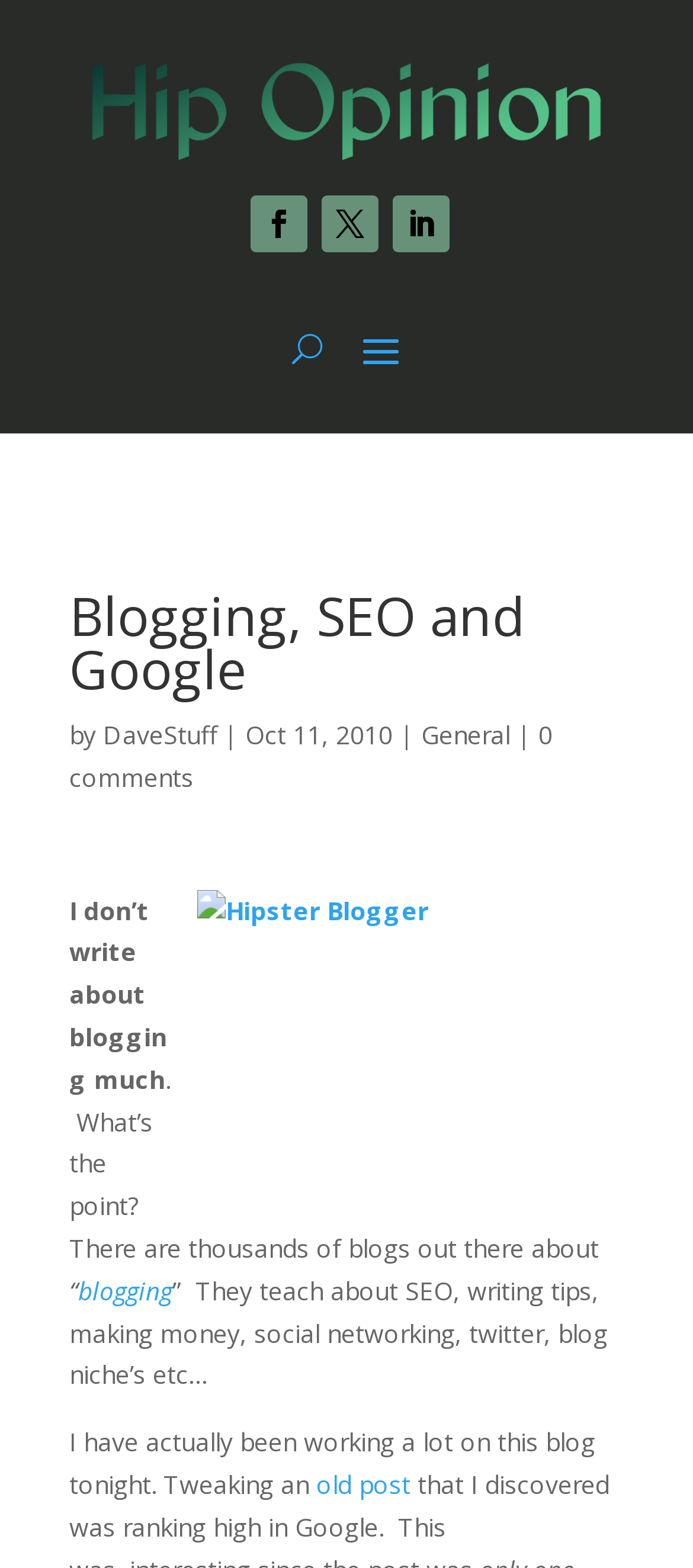What is the blogger working on?
Please answer the question with a detailed response using the information from the screenshot.

The blogger mentions that they have been working on the blog tonight and specifically mentions that they are tweaking an old post.